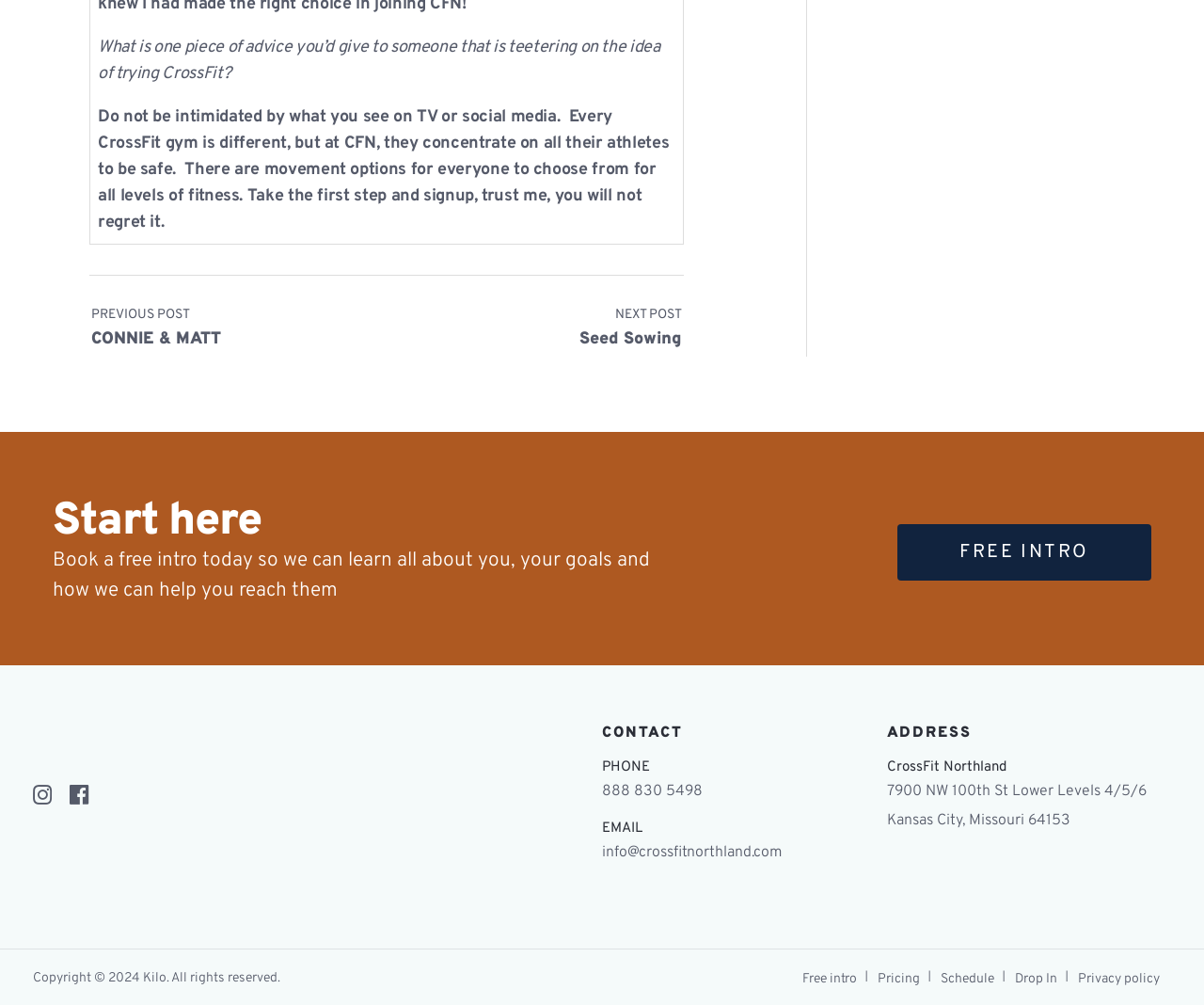What is the address of CrossFit Northland?
Could you answer the question with a detailed and thorough explanation?

The address can be found in the footer section of the webpage, under the 'ADDRESS' heading, which is part of the 'Footer Widget 3' section.